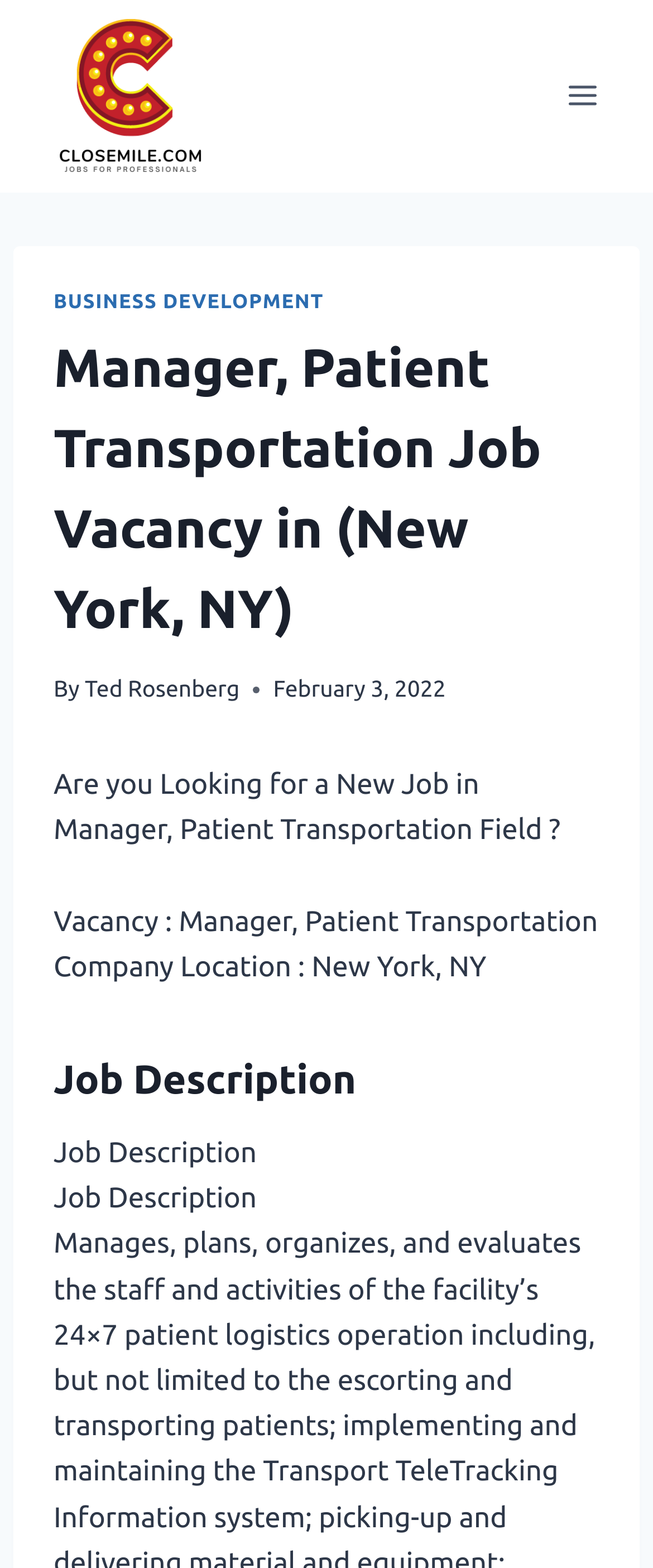Locate the bounding box of the UI element described in the following text: "alt="Closemile.com"".

[0.087, 0.011, 0.313, 0.112]